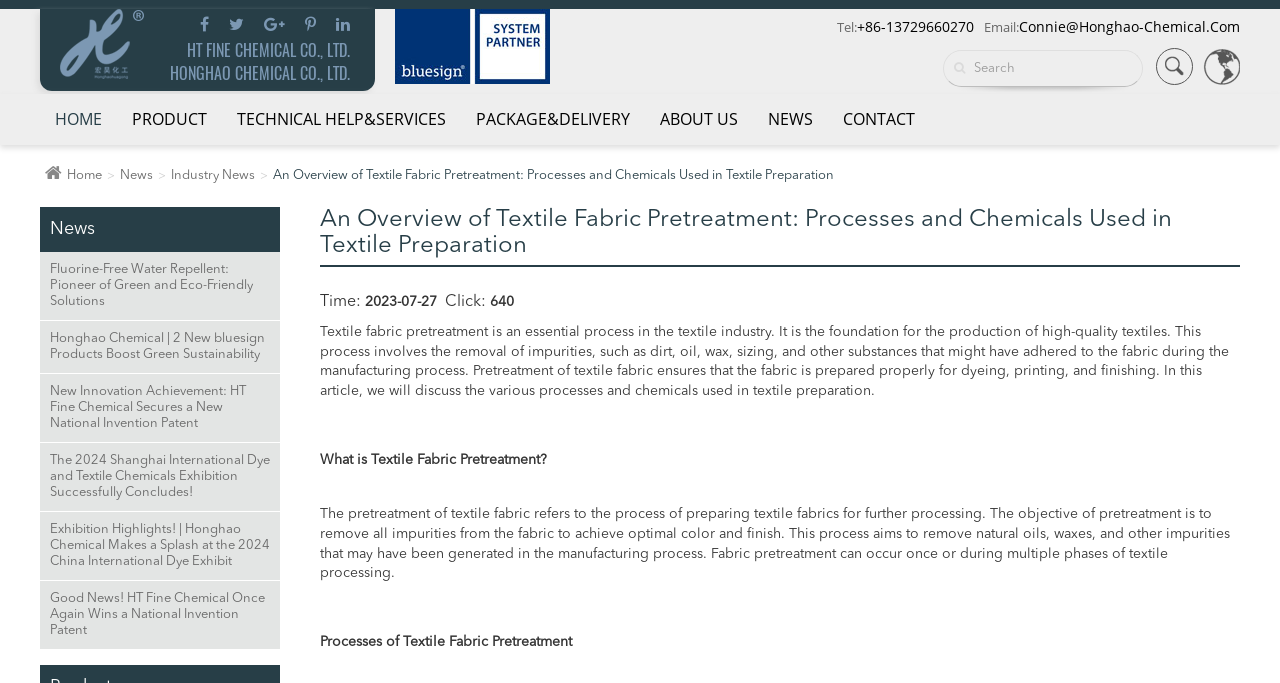Please determine the bounding box of the UI element that matches this description: name="q" placeholder="Search". The coordinates should be given as (top-left x, top-left y, bottom-right x, bottom-right y), with all values between 0 and 1.

[0.737, 0.073, 0.893, 0.127]